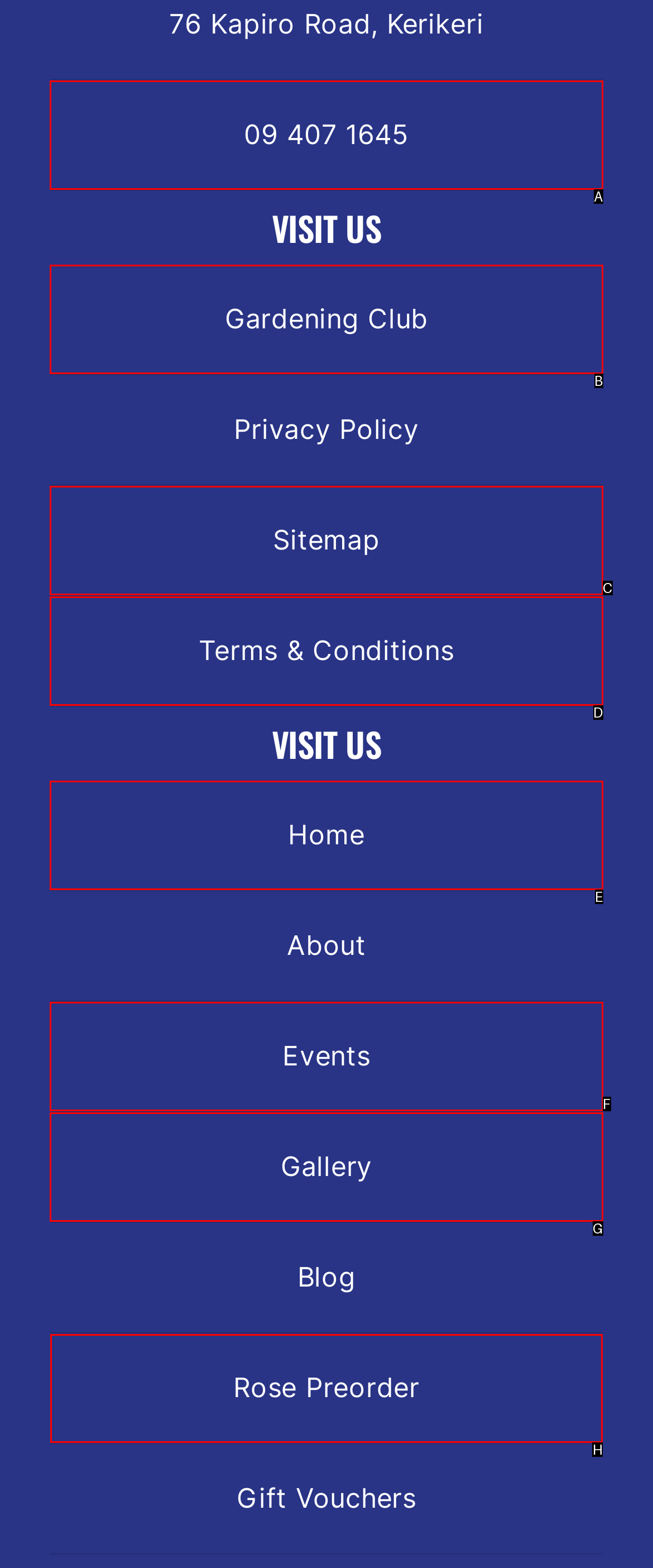Identify the correct UI element to click to achieve the task: preorder roses.
Answer with the letter of the appropriate option from the choices given.

H